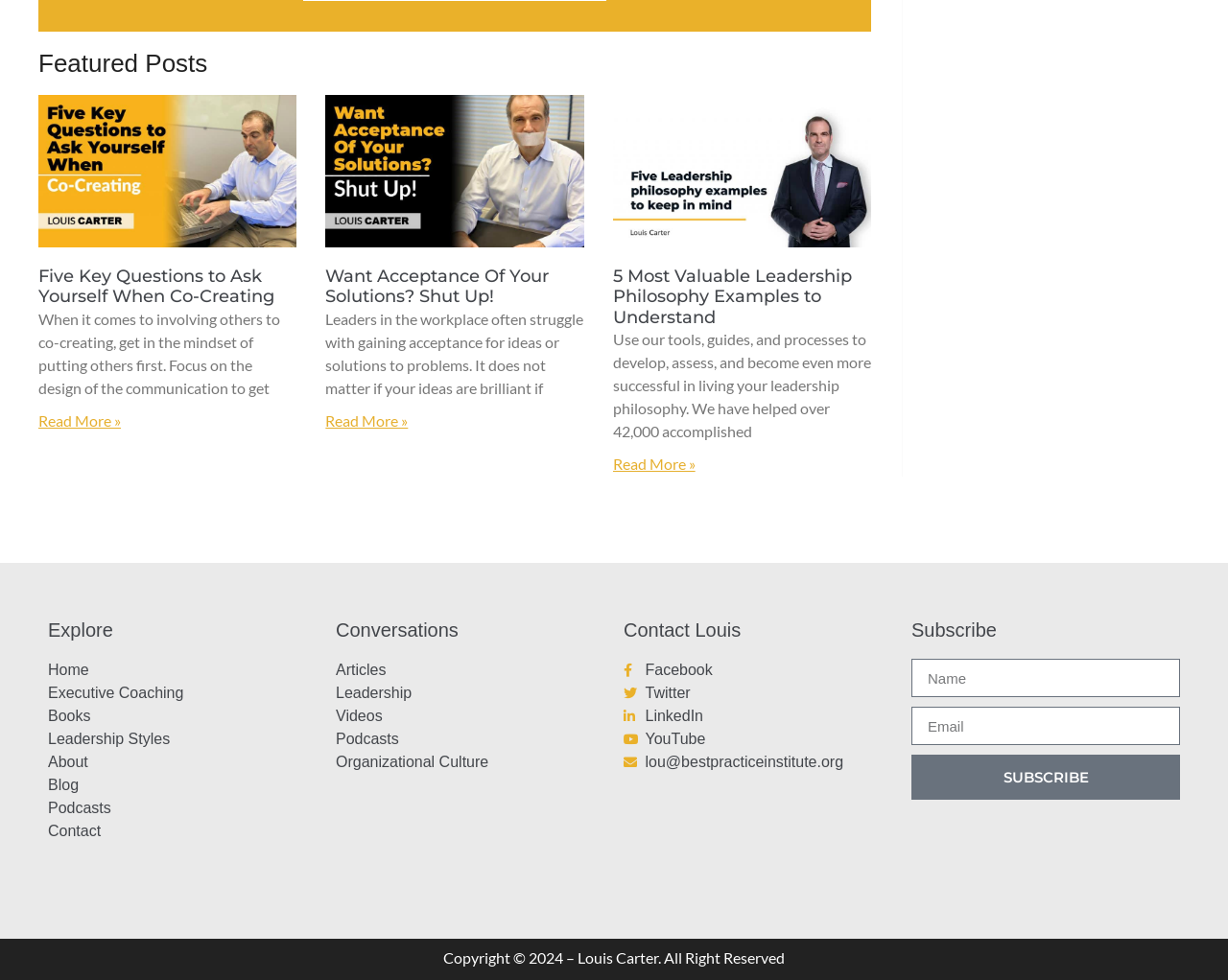Show the bounding box coordinates for the HTML element described as: "parent_node: Email name="form_fields[email]" placeholder="Email"".

[0.742, 0.721, 0.961, 0.761]